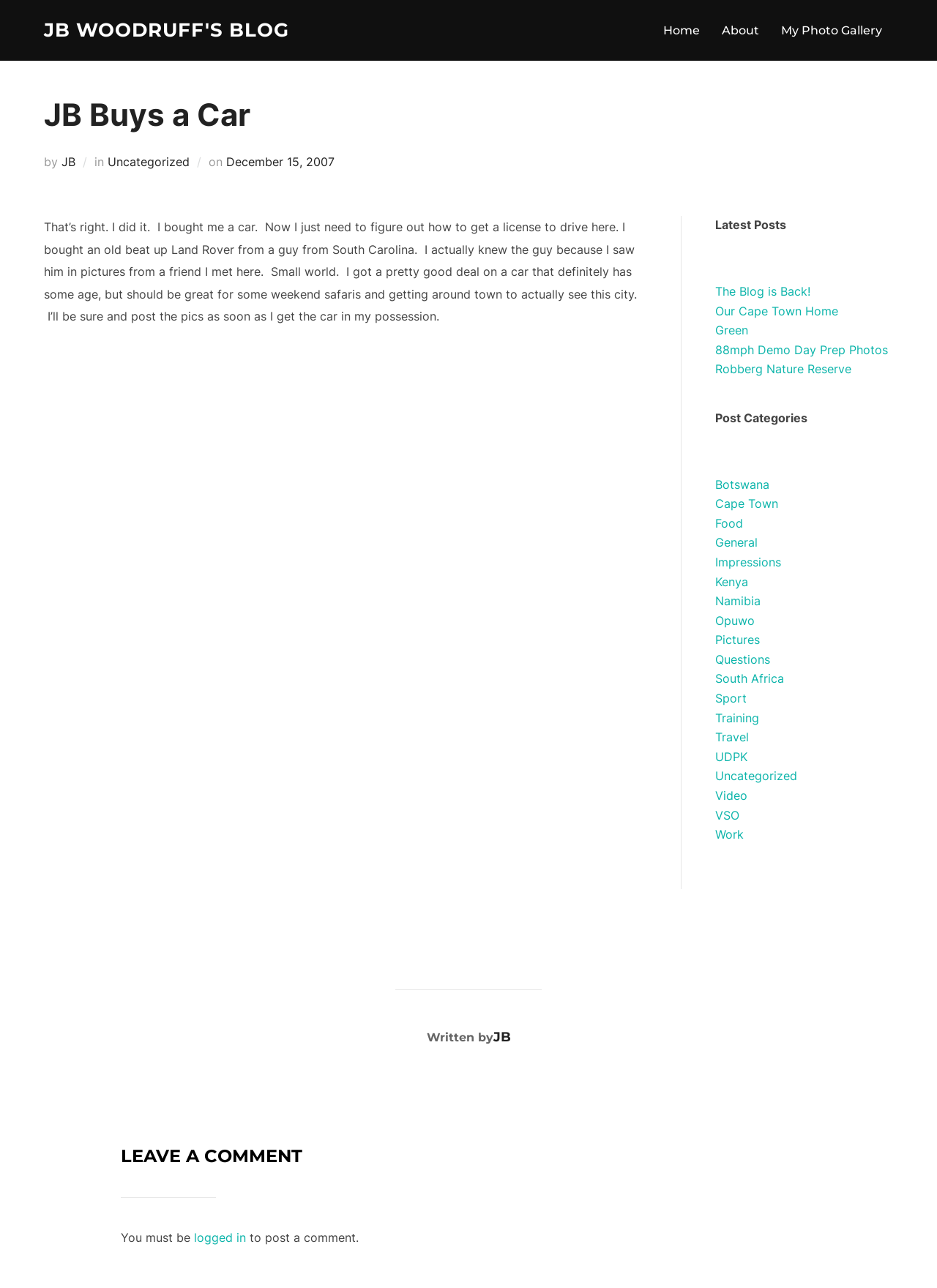What is the date of the blog post?
Using the visual information, respond with a single word or phrase.

December 15, 2007